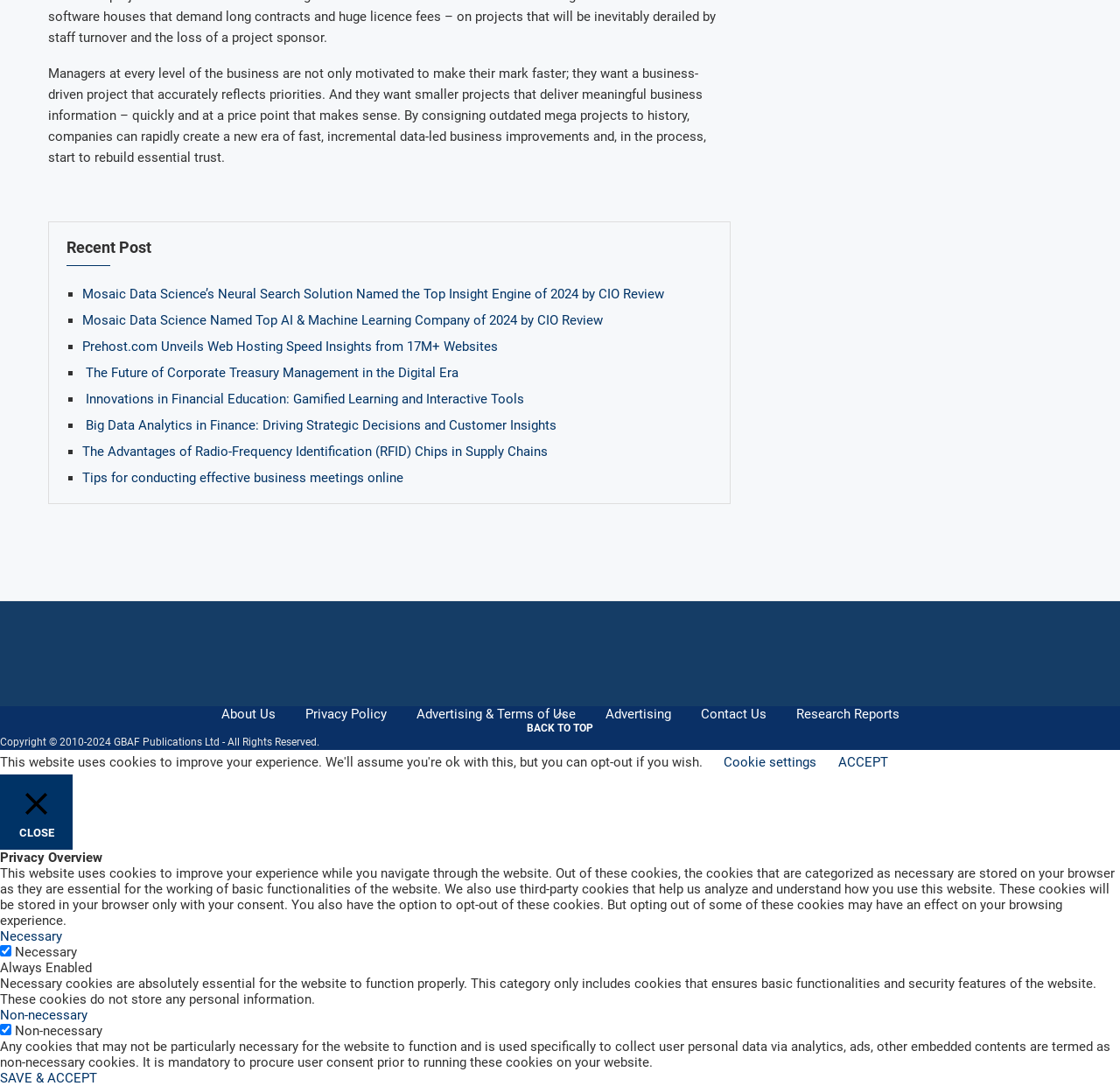From the screenshot, find the bounding box of the UI element matching this description: "Back To Top". Supply the bounding box coordinates in the form [left, top, right, bottom], each a float between 0 and 1.

[0.47, 0.662, 0.53, 0.677]